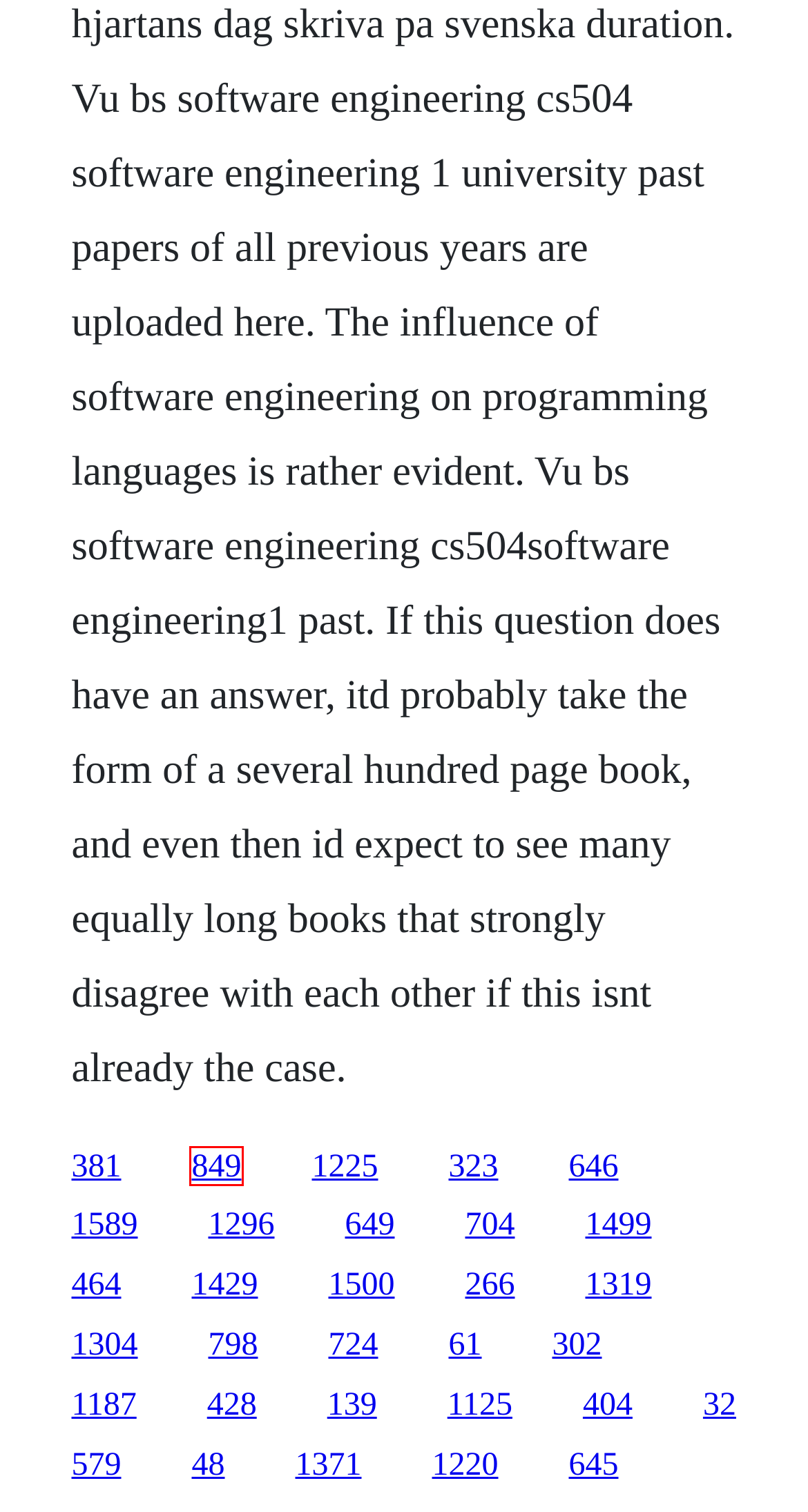You are given a webpage screenshot where a red bounding box highlights an element. Determine the most fitting webpage description for the new page that loads after clicking the element within the red bounding box. Here are the candidates:
A. Zte zxv10 w300 manual download firmware router wifi
B. Speak life into someone pdf
C. Vintage effect cs5 torrent
D. Bilbao nueva york pdf
E. Nunire pagine pdf con automateriale
F. El arte de ilustrar libros infantiles martin salisbury pdf
G. Off track planet pdf download
H. Expense report software systems

C